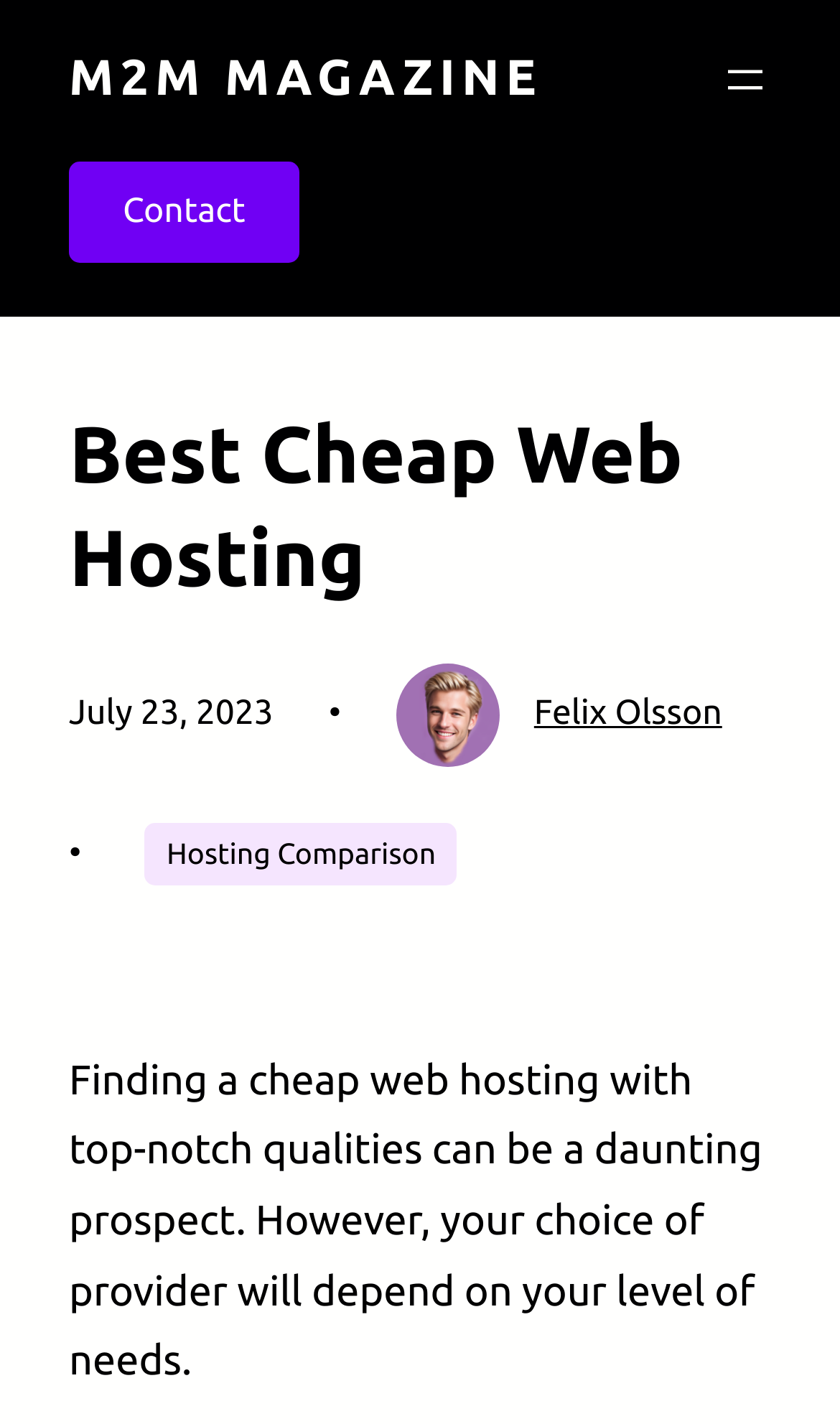What is the date of the article?
Give a detailed explanation using the information visible in the image.

The date of the article is mentioned in the time element with a bounding box coordinate of [0.082, 0.488, 0.326, 0.515], which contains the static text 'July 23, 2023'.